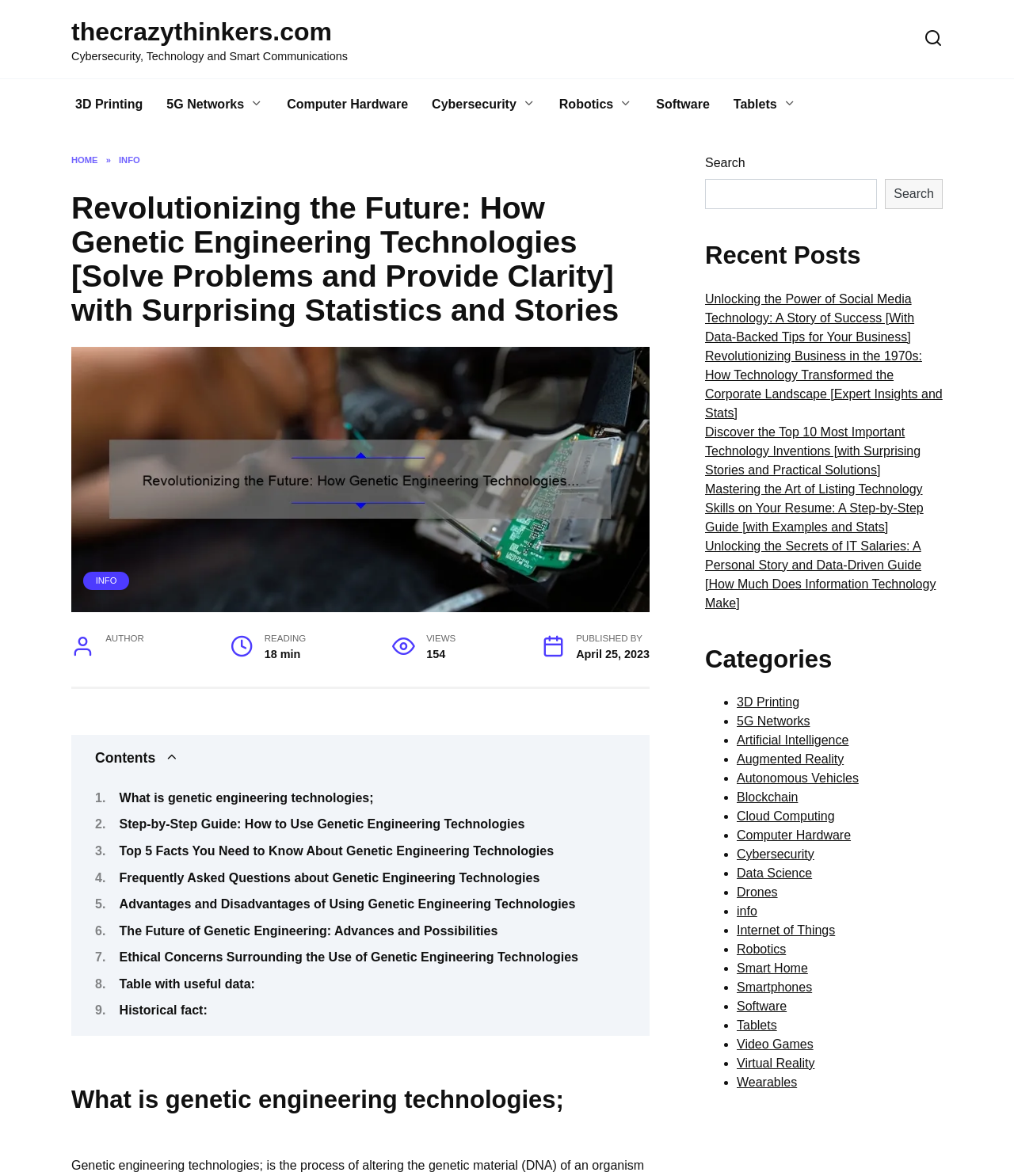Pinpoint the bounding box coordinates of the element to be clicked to execute the instruction: "Search for something".

[0.695, 0.152, 0.865, 0.178]